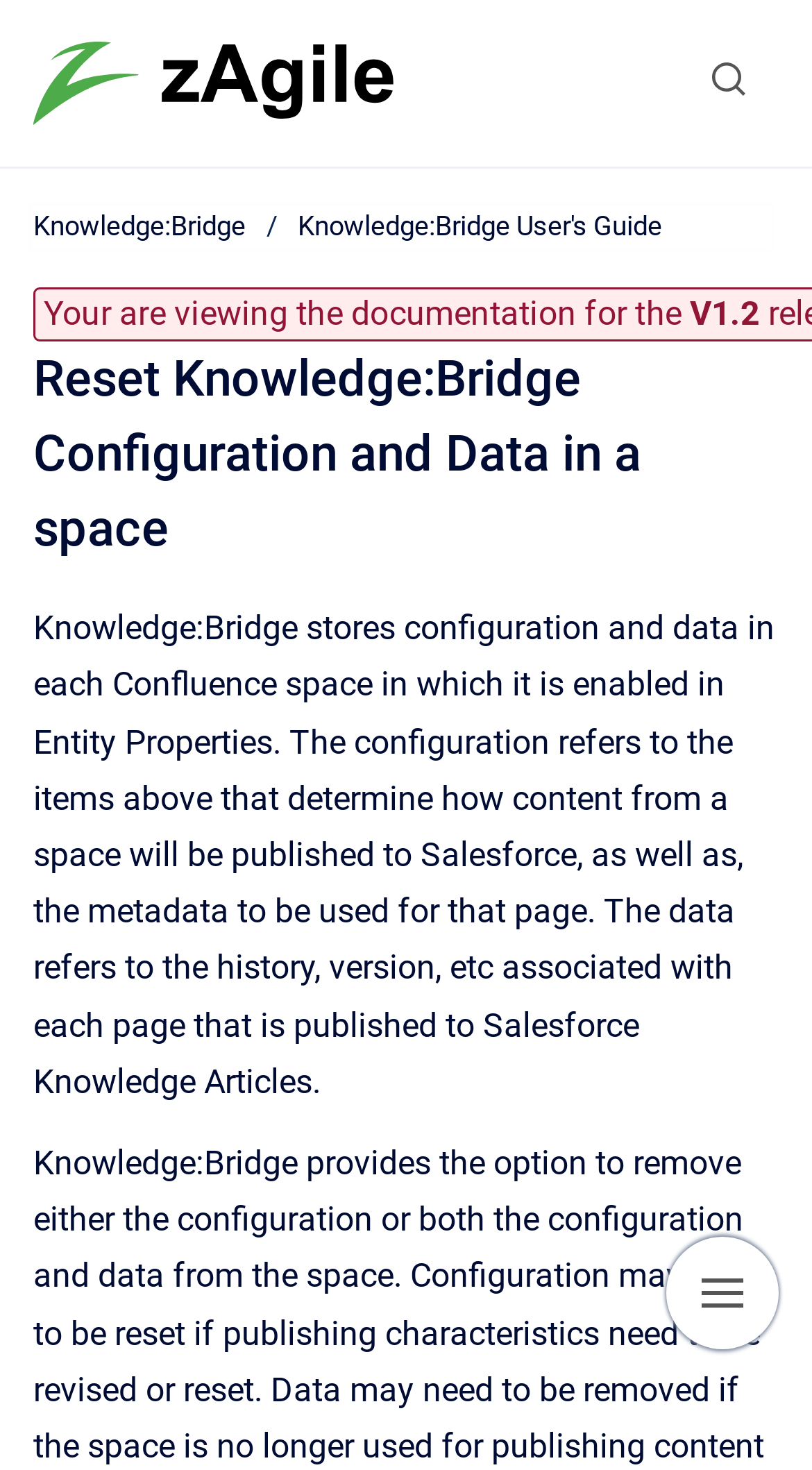Please determine the bounding box of the UI element that matches this description: Knowledge:Bridge. The coordinates should be given as (top-left x, top-left y, bottom-right x, bottom-right y), with all values between 0 and 1.

[0.041, 0.14, 0.303, 0.168]